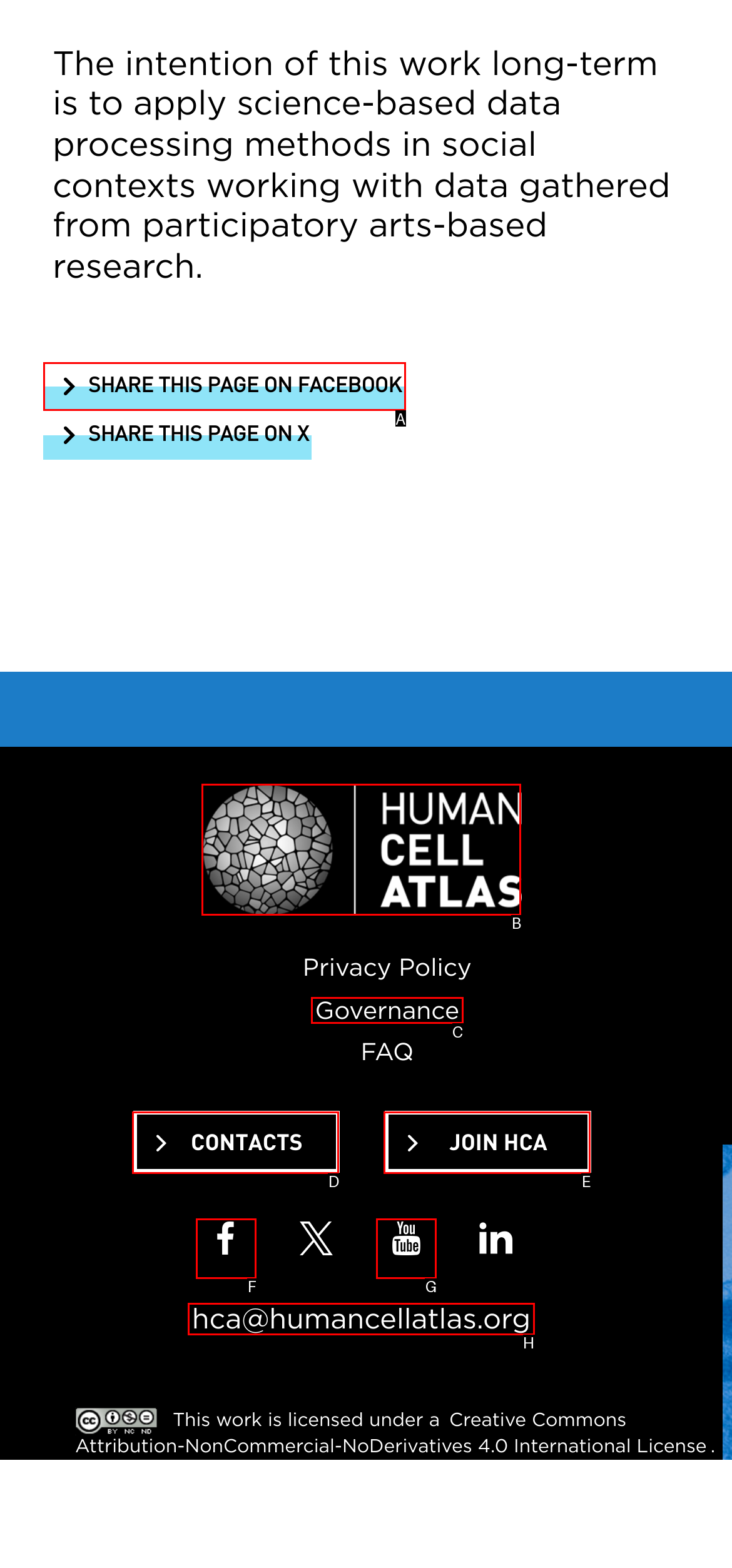Choose the HTML element you need to click to achieve the following task: View Laser Hair Removal
Respond with the letter of the selected option from the given choices directly.

None